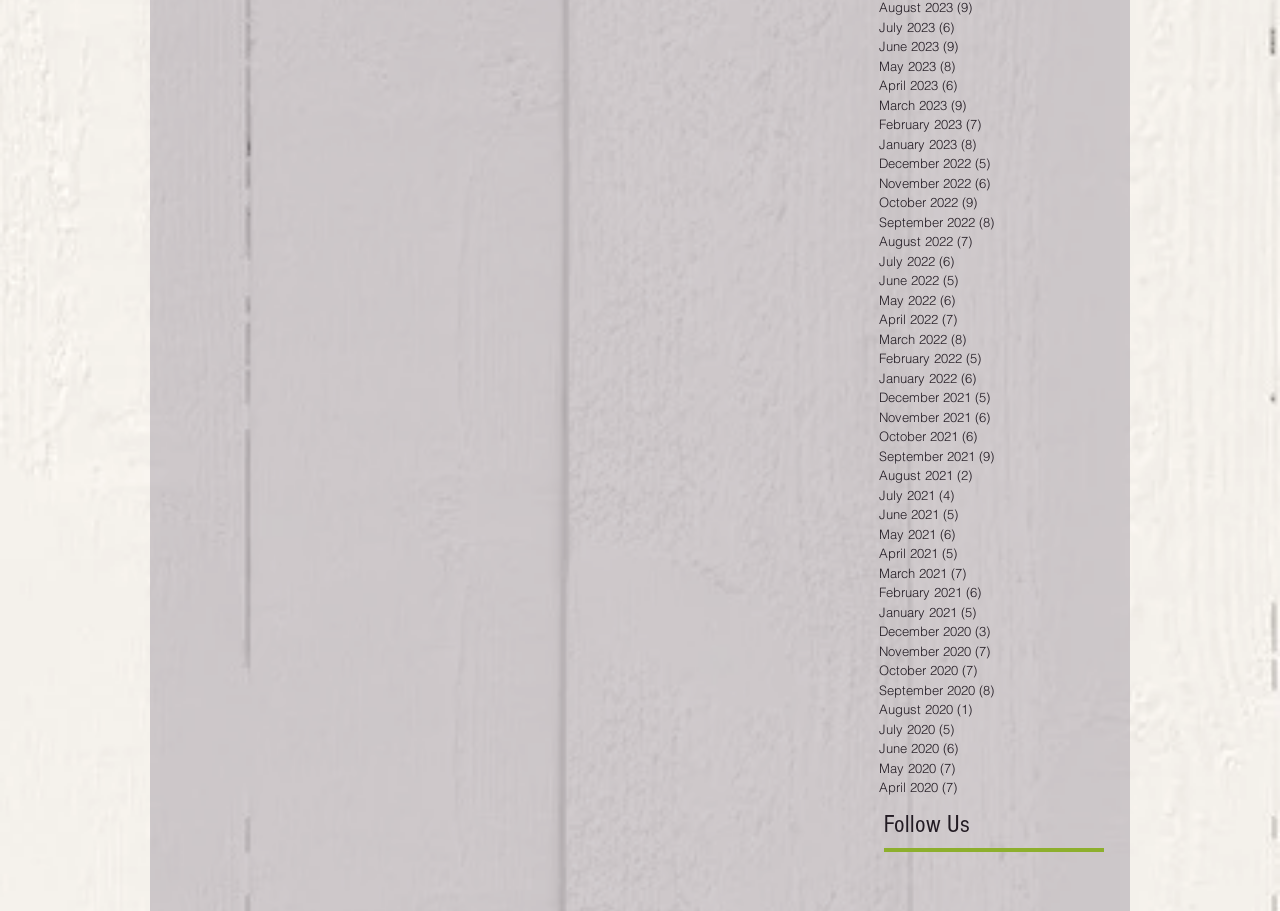What social media platforms are listed on the webpage?
Please give a well-detailed answer to the question.

I looked at the 'Social Bar' section on the webpage and found two links, one for Facebook and one for Twitter, indicating that these two social media platforms are listed on the webpage.